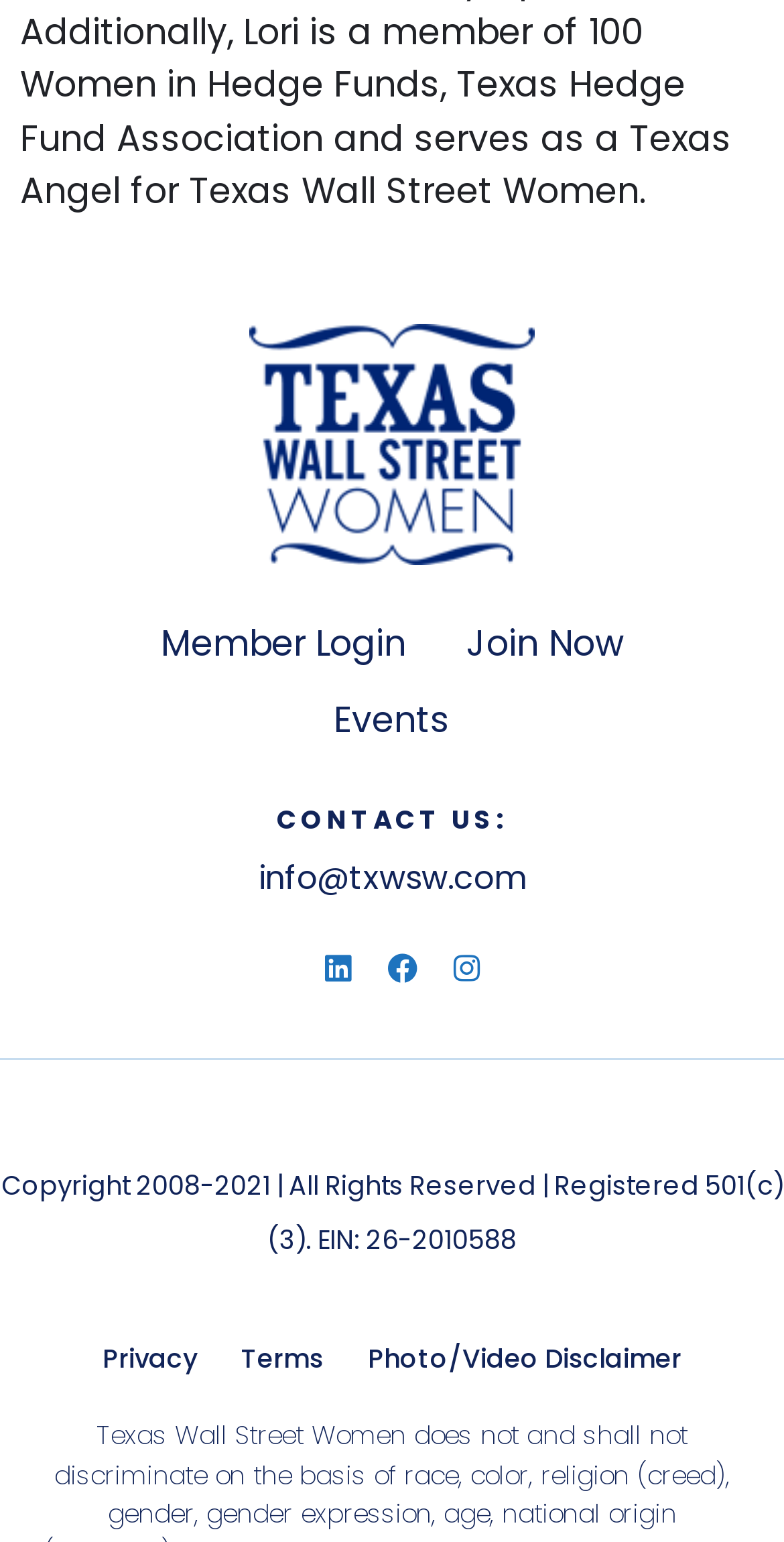Identify the bounding box of the HTML element described here: "Join Now". Provide the coordinates as four float numbers between 0 and 1: [left, top, right, bottom].

[0.556, 0.393, 0.833, 0.443]